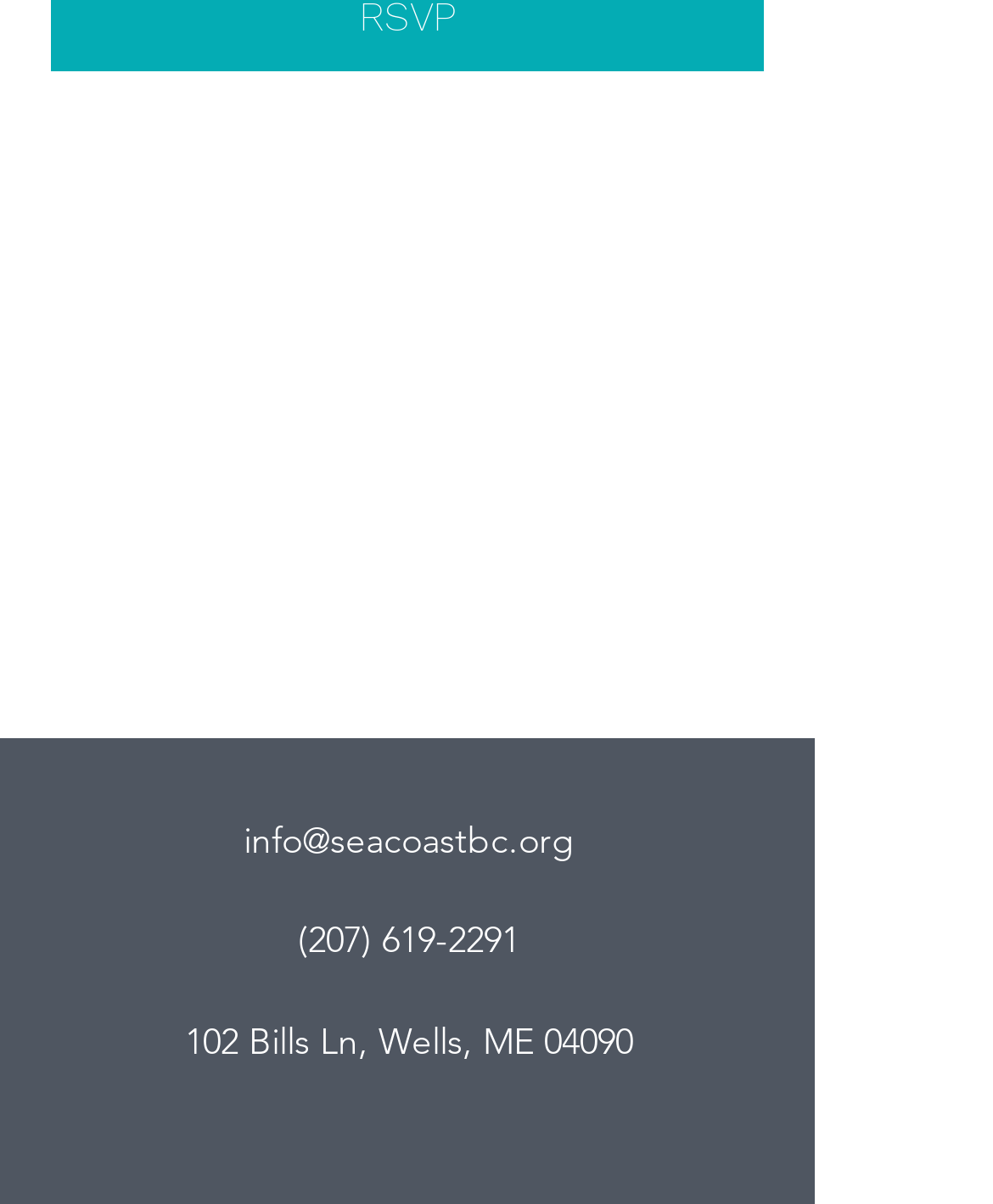What is the phone number of Seacoast BC?
Provide a detailed and extensive answer to the question.

I found the phone number by examining the contentinfo section of the webpage, where I saw a link with the text '(207) 619-2291'.